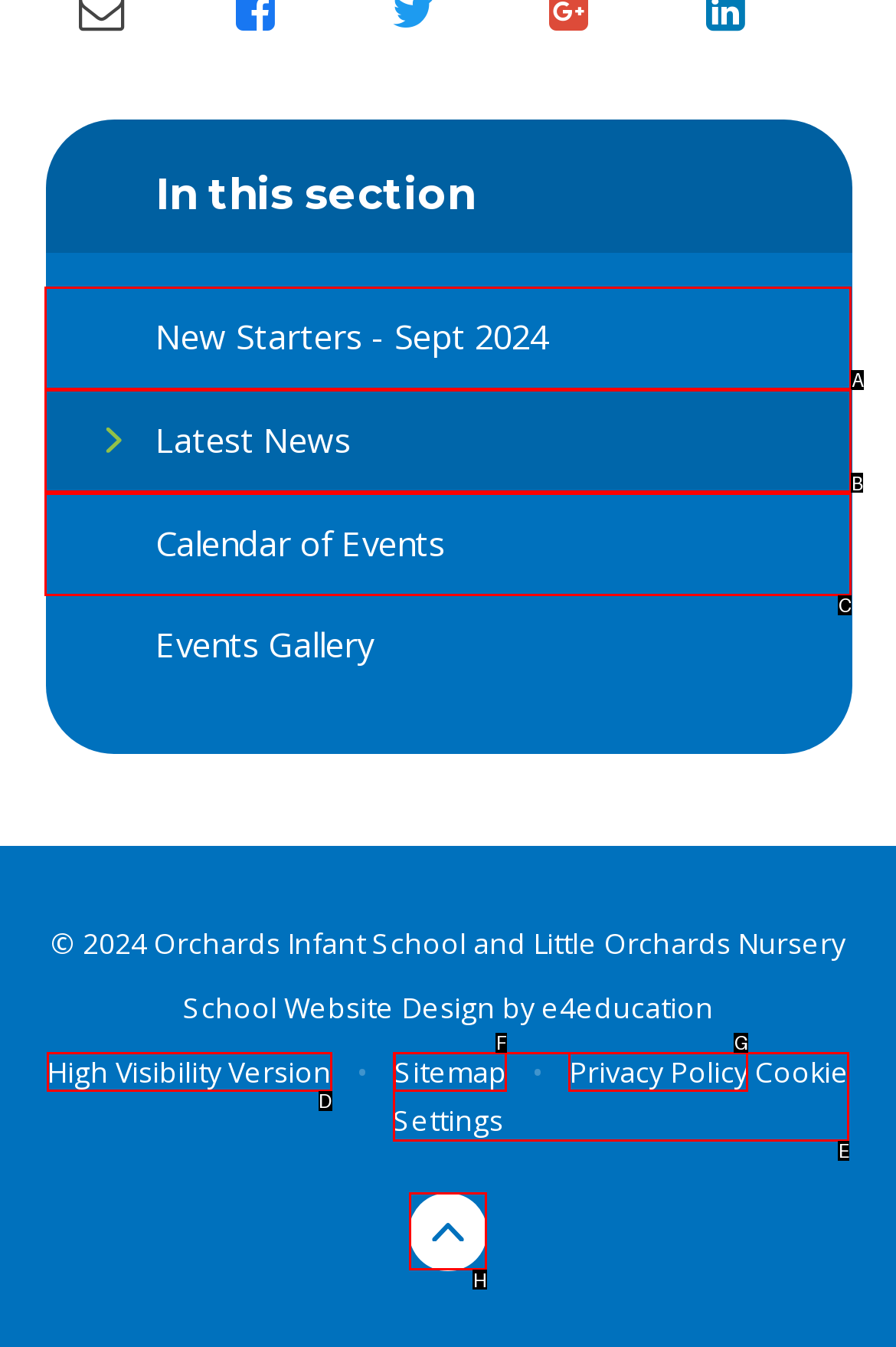Choose the HTML element that should be clicked to achieve this task: Browse the Calendar of Events
Respond with the letter of the correct choice.

C